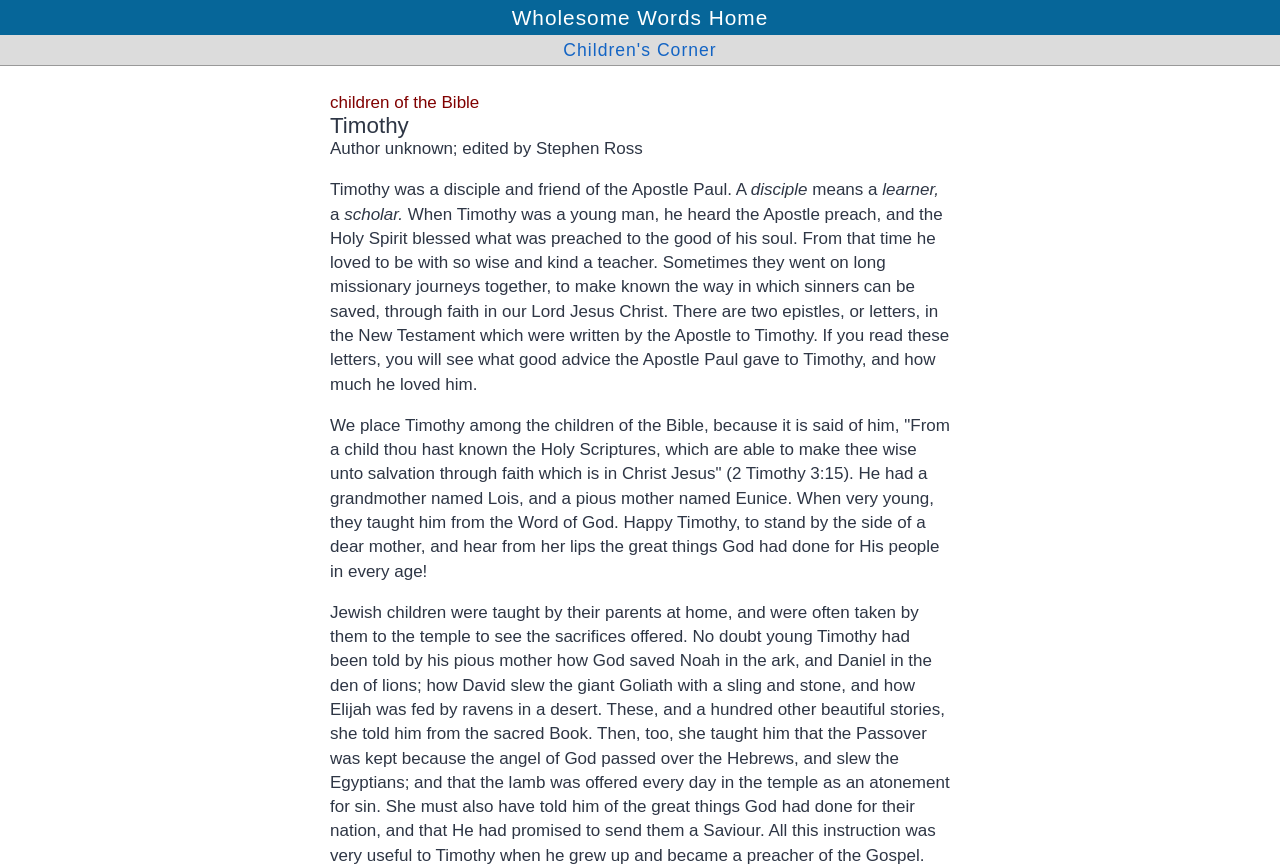Respond to the question below with a single word or phrase:
What is the name of Timothy's mother?

Eunice